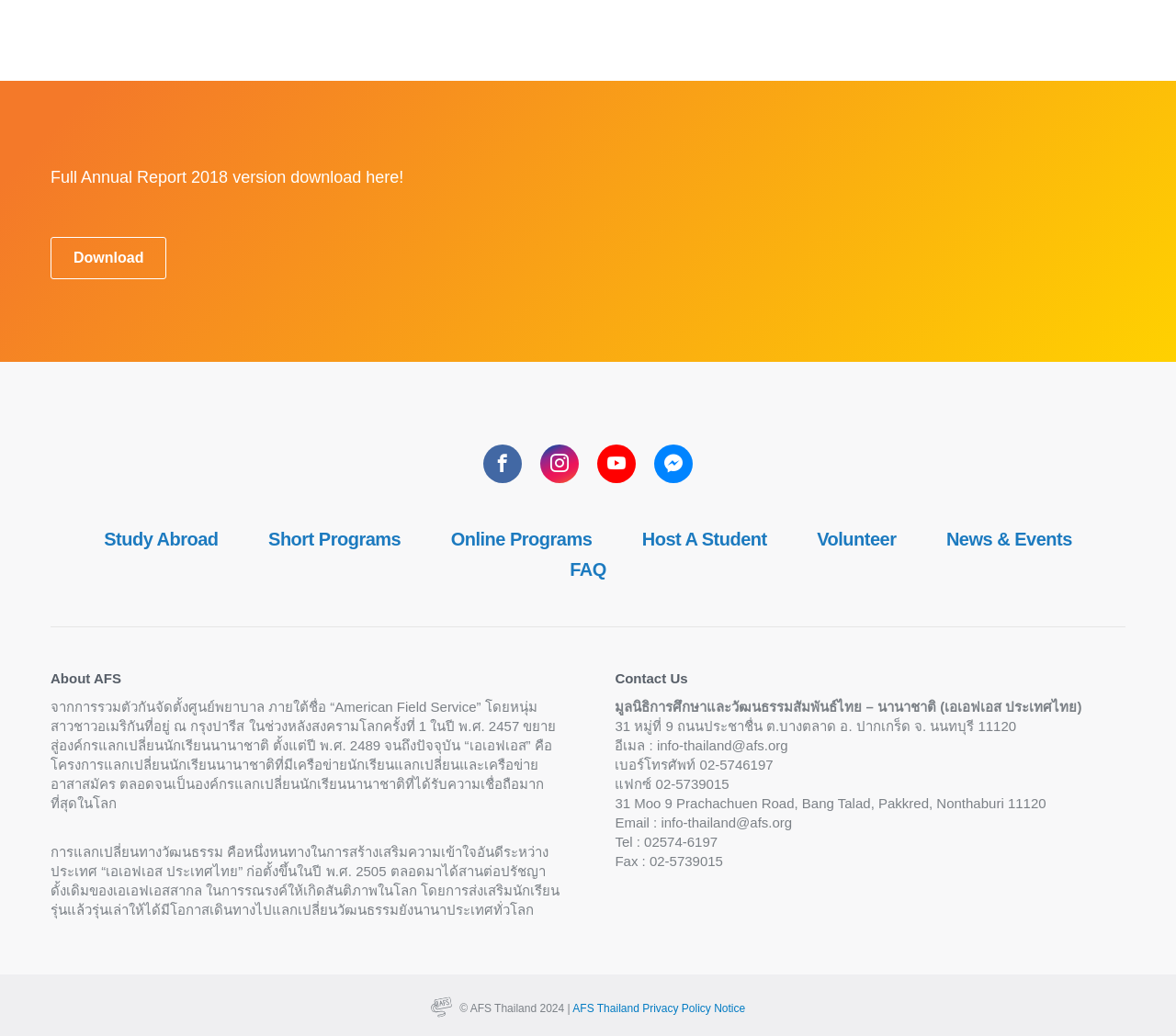Identify the bounding box coordinates of the clickable section necessary to follow the following instruction: "Read AFS Thailand Privacy Policy Notice". The coordinates should be presented as four float numbers from 0 to 1, i.e., [left, top, right, bottom].

[0.487, 0.967, 0.634, 0.98]